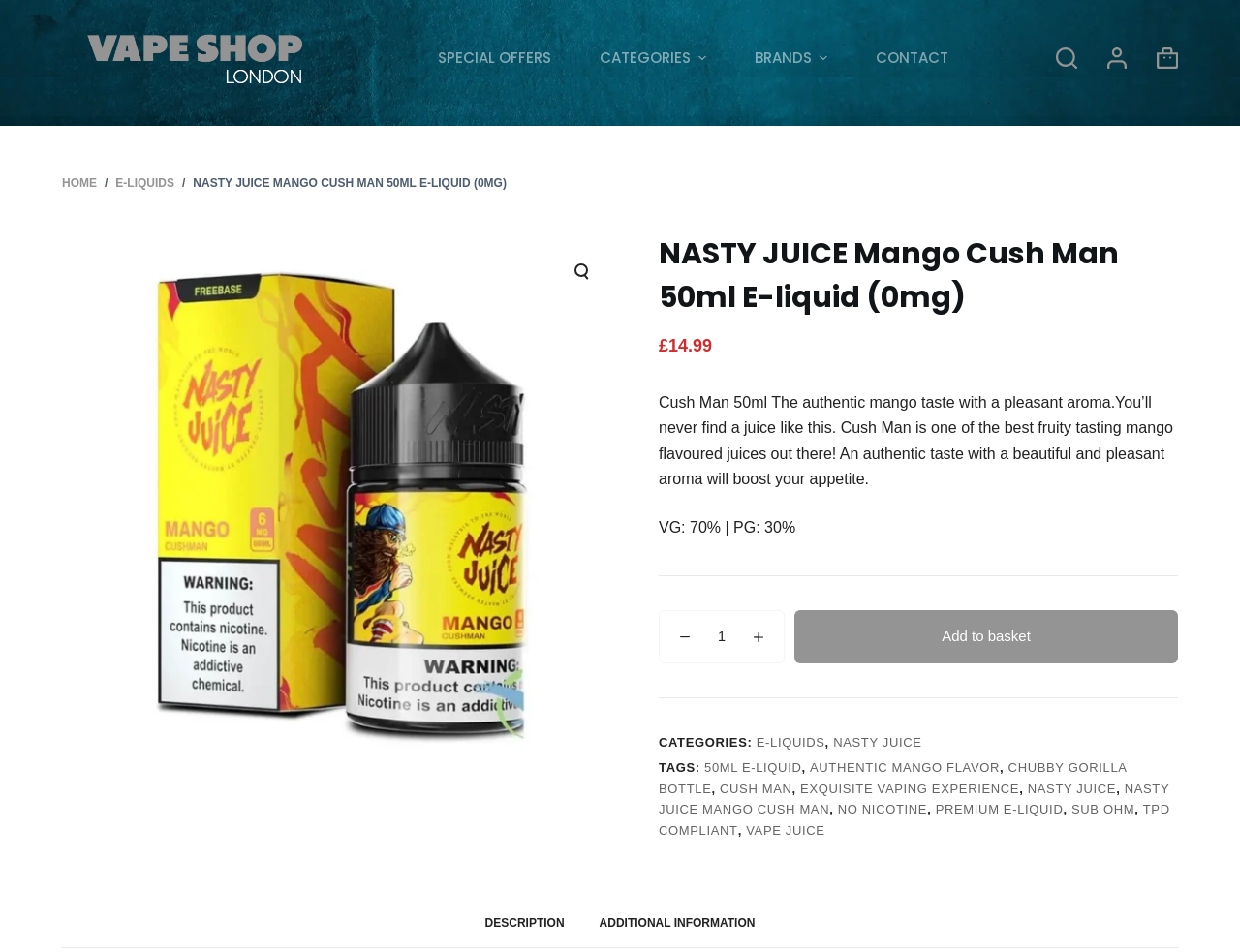Please provide the main heading of the webpage content.

NASTY JUICE Mango Cush Man 50ml E-liquid (0mg)